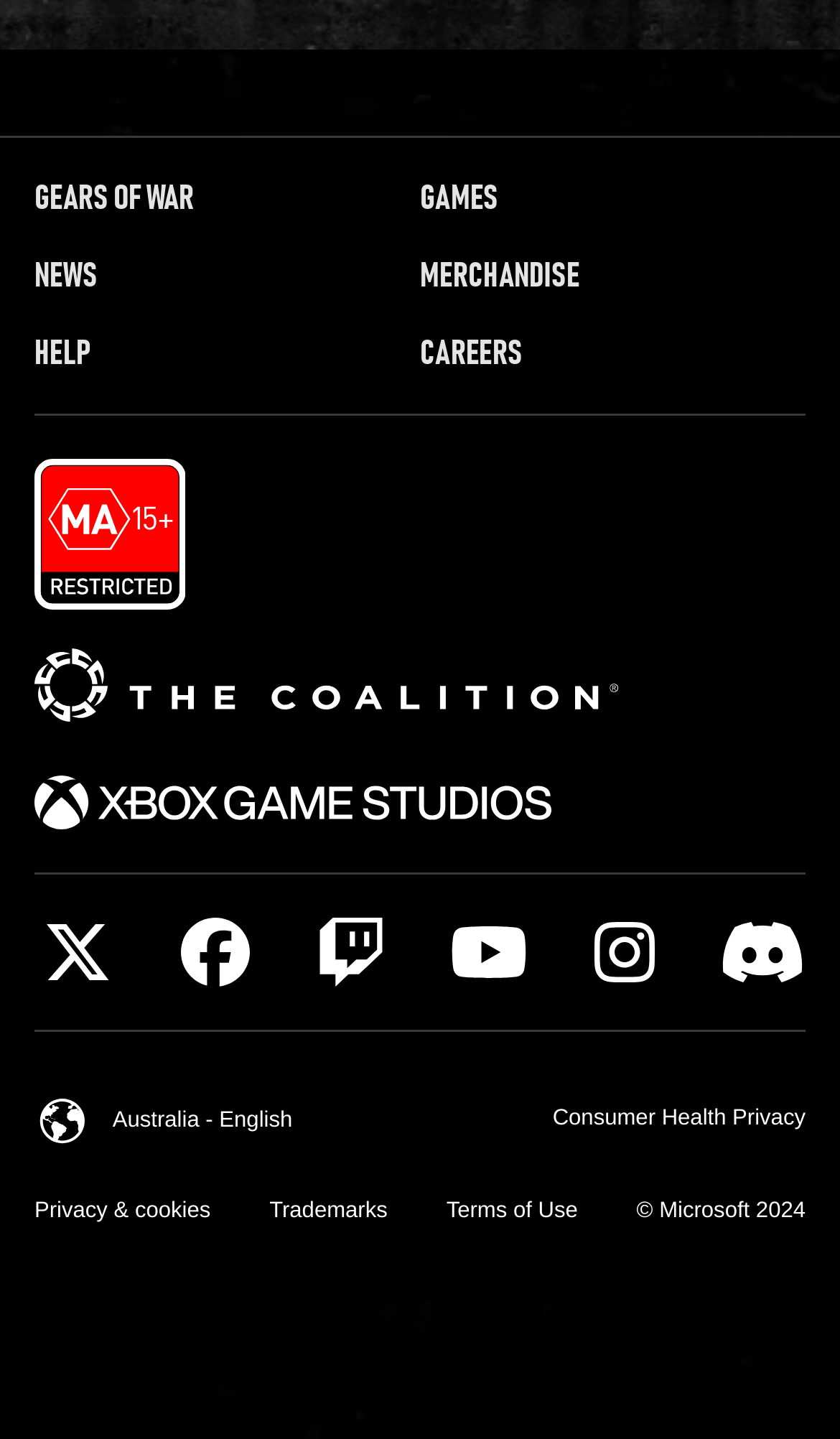Provide a single word or phrase to answer the given question: 
How many links are related to game studios?

2